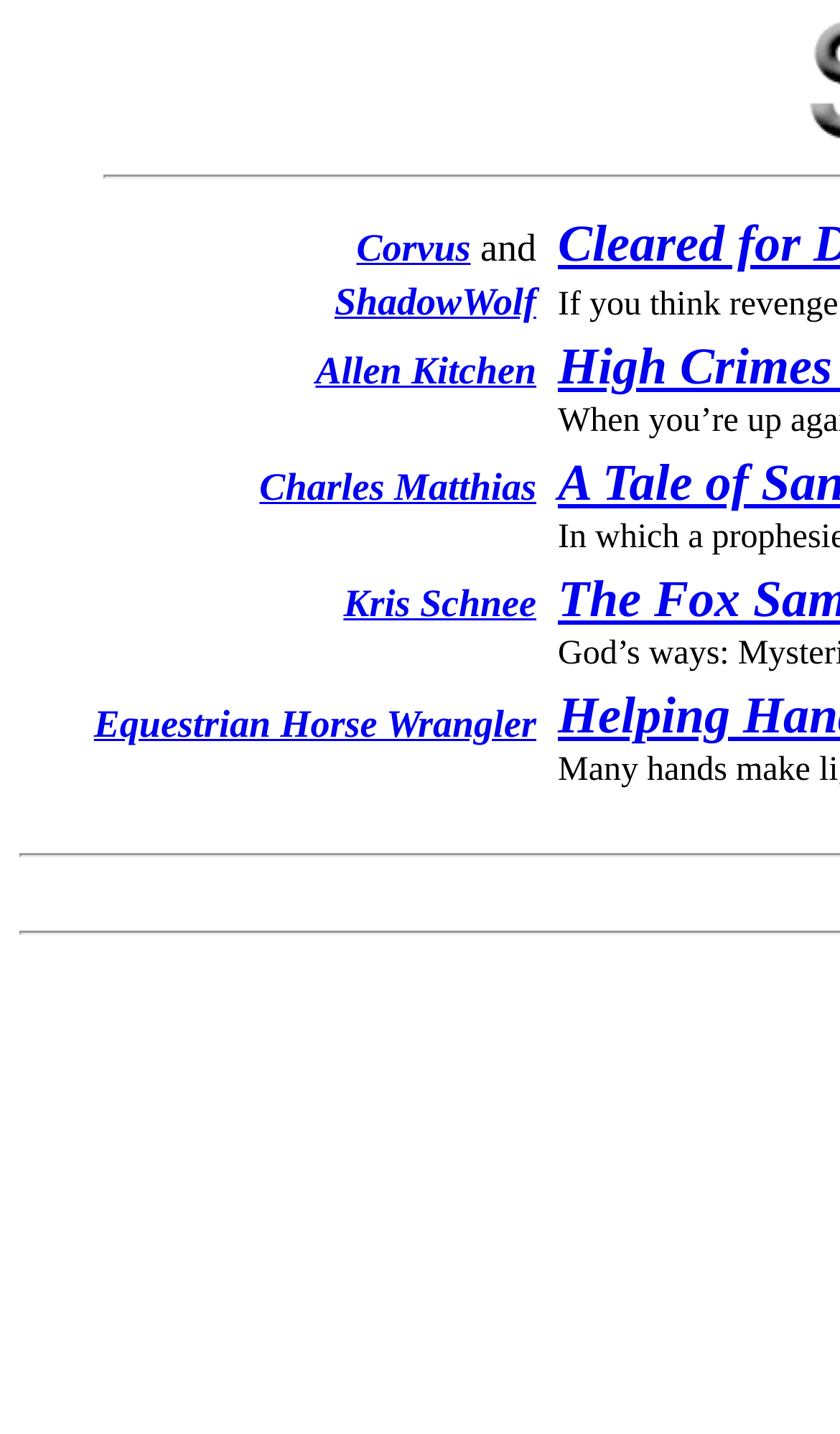Respond with a single word or phrase:
Are all authors listed with a link?

Yes